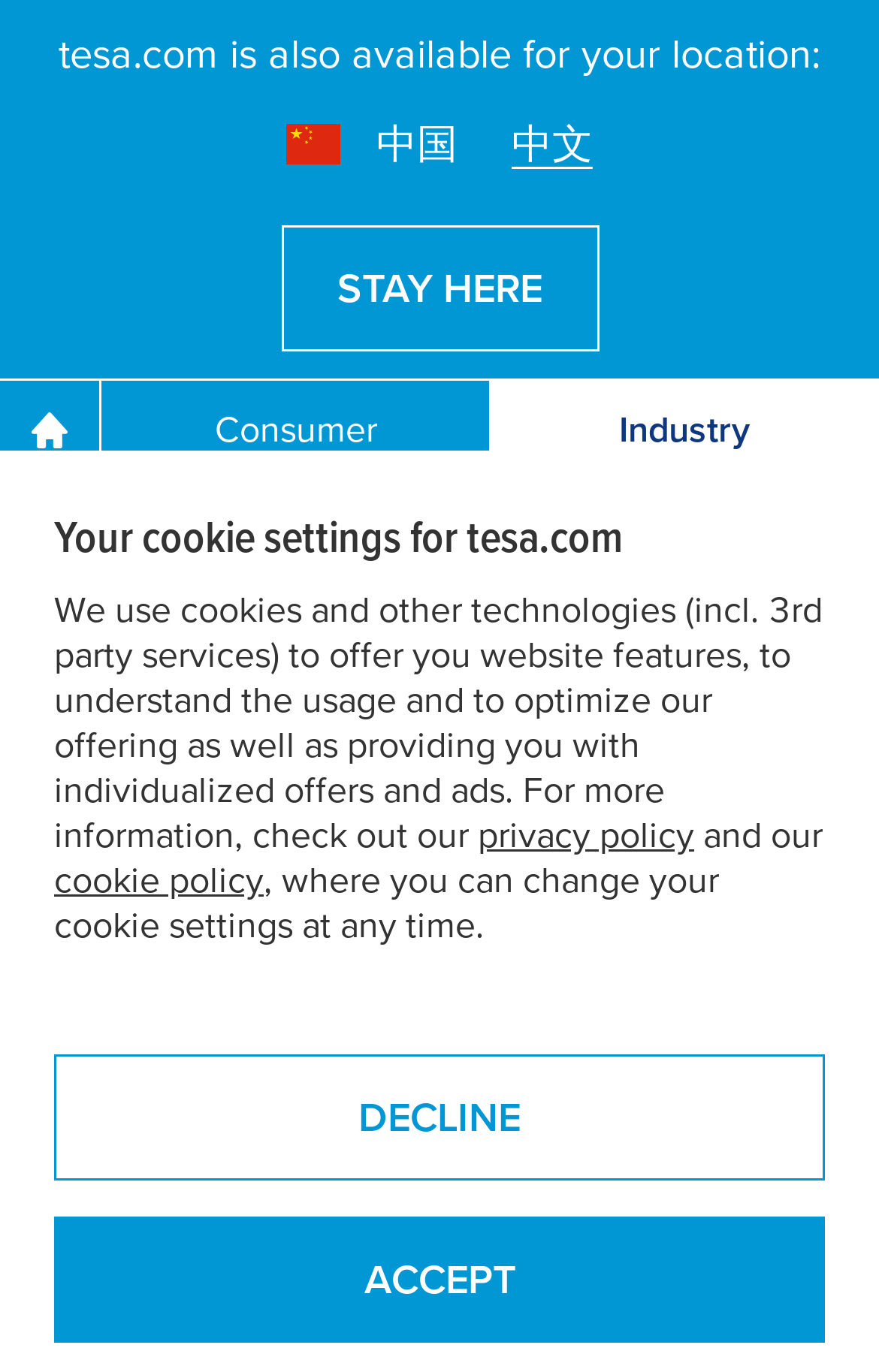Give a short answer using one word or phrase for the question:
What is the main product category?

Scanner Glass Mounting